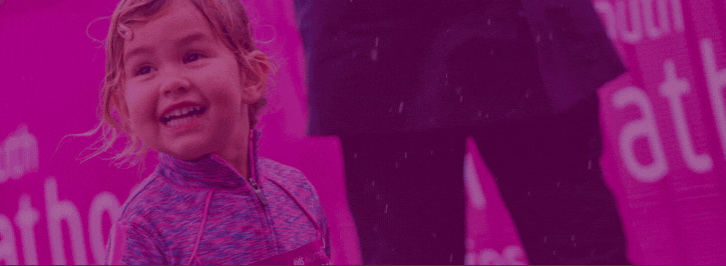Please answer the following question using a single word or phrase: 
What is the weather condition in the image?

Rainy